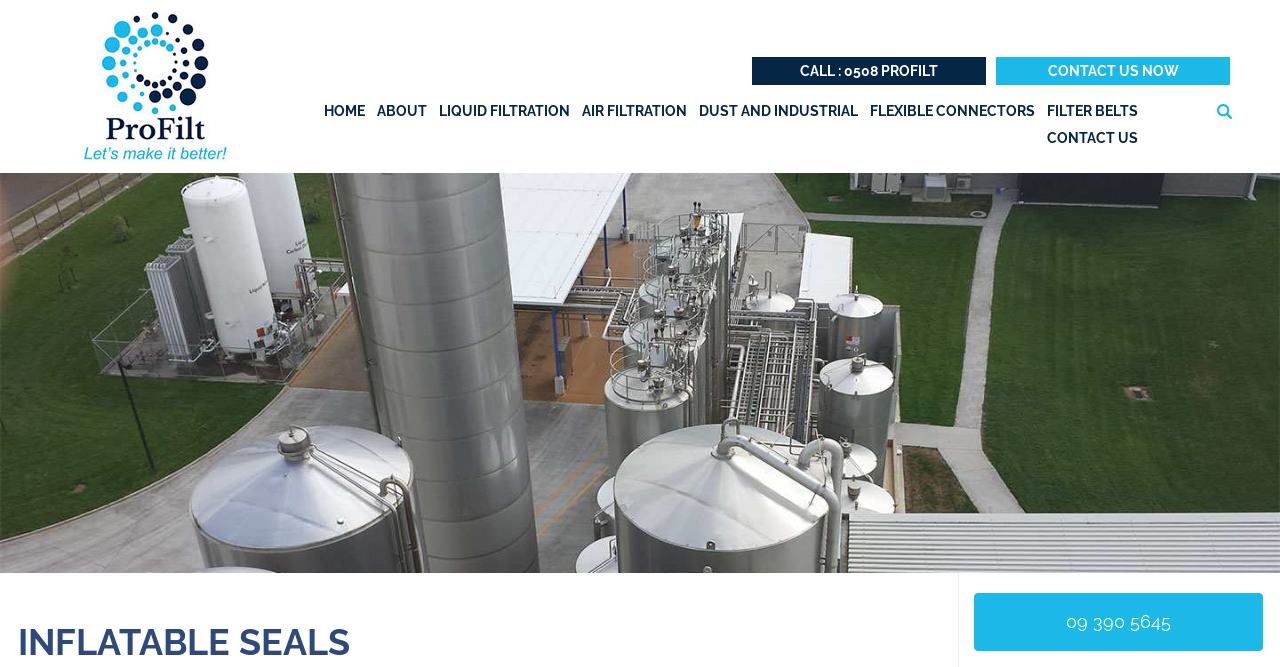Could you determine the bounding box coordinates of the clickable element to complete the instruction: "Click the logo"? Provide the coordinates as four float numbers between 0 and 1, i.e., [left, top, right, bottom].

[0.033, 0.123, 0.21, 0.147]